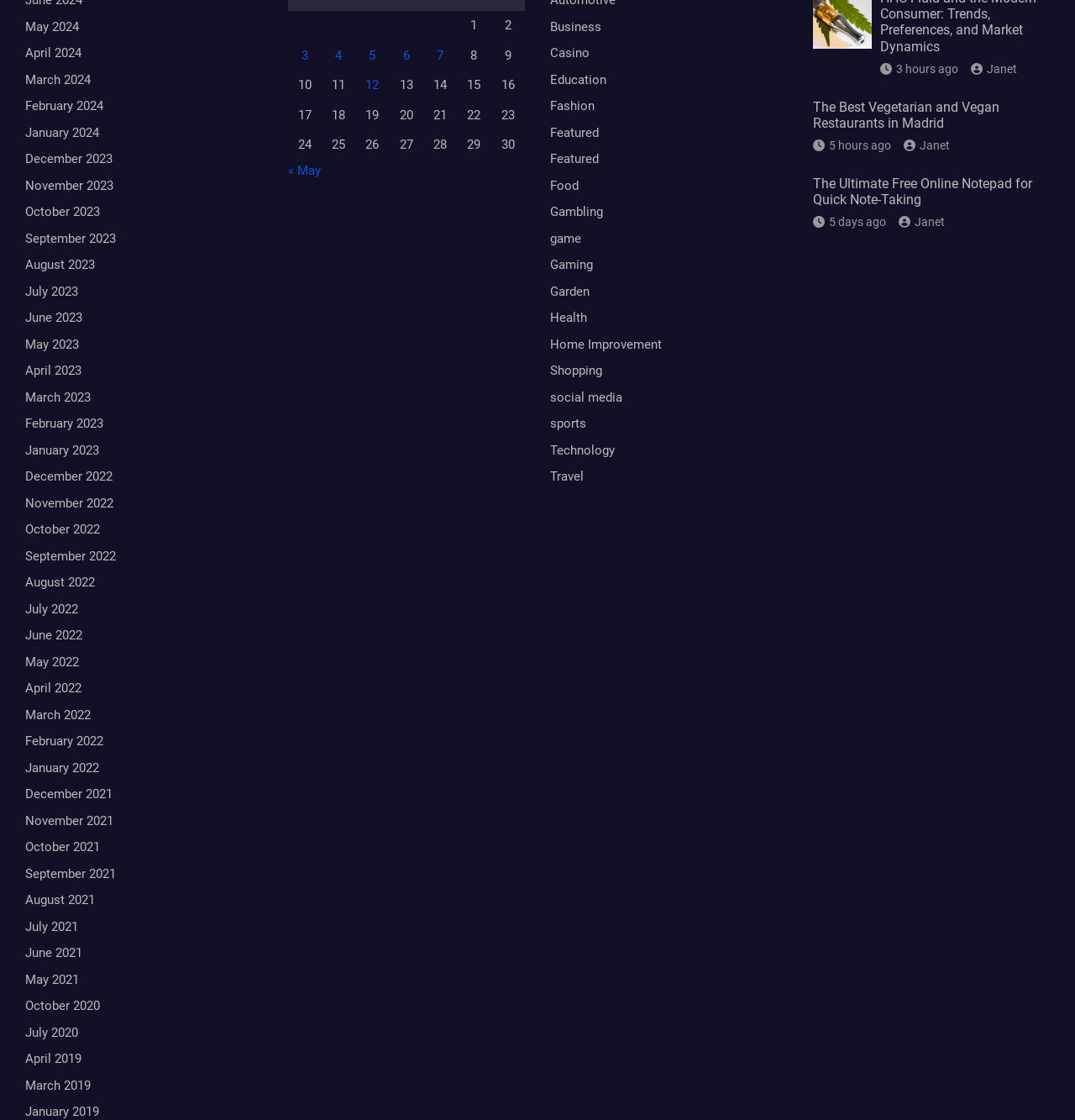Please determine the bounding box coordinates of the element's region to click in order to carry out the following instruction: "Go to June 2023". The coordinates should be four float numbers between 0 and 1, i.e., [left, top, right, bottom].

[0.023, 0.277, 0.077, 0.29]